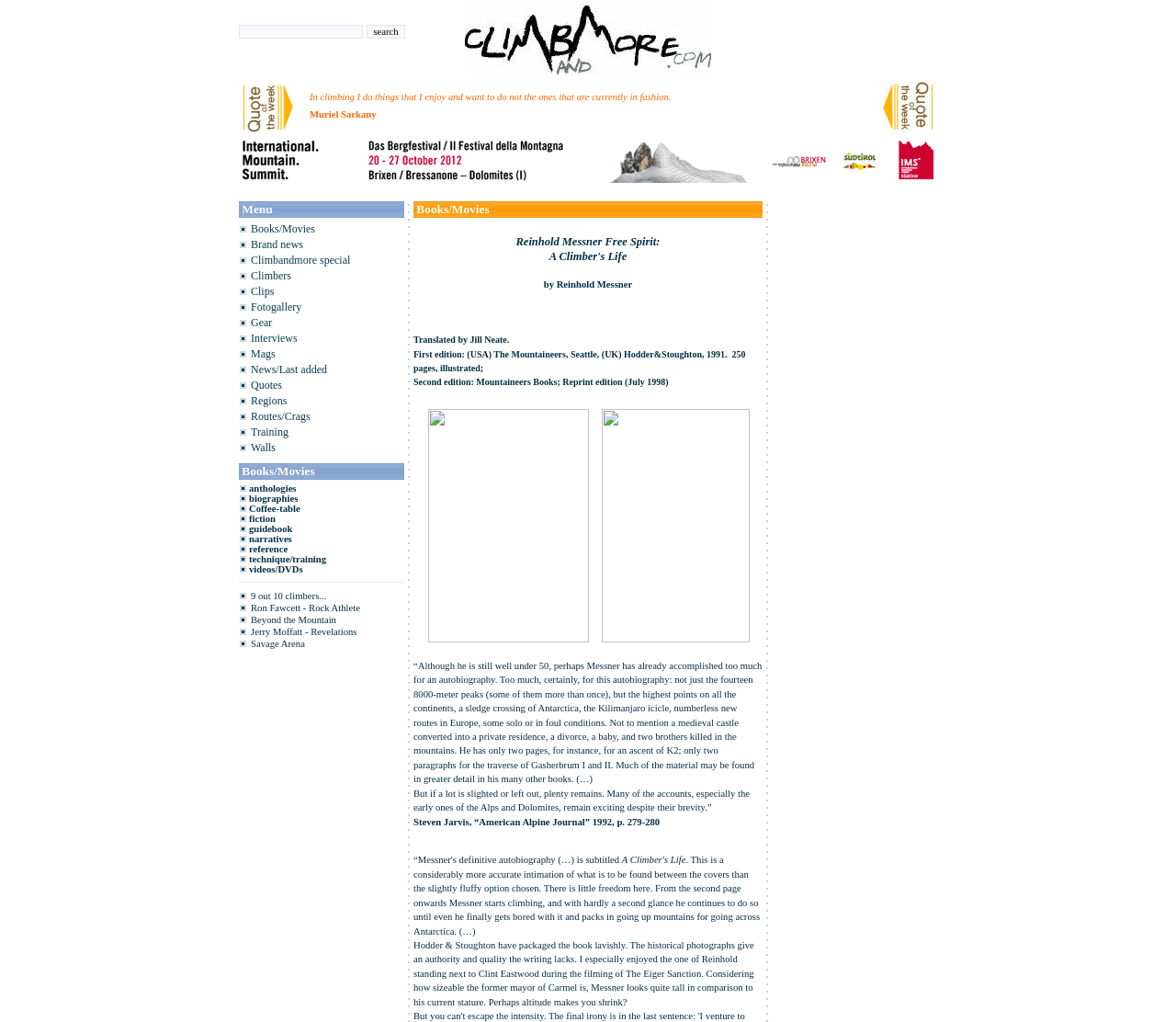Using the details in the image, give a detailed response to the question below:
Who is Reinhold Messner?

I inferred that Reinhold Messner is a climber based on the context of the webpage, which is focused on climbing. The title of the webpage mentions 'Reinhold Messner Free Spirit', suggesting that he is a prominent figure in the climbing community.